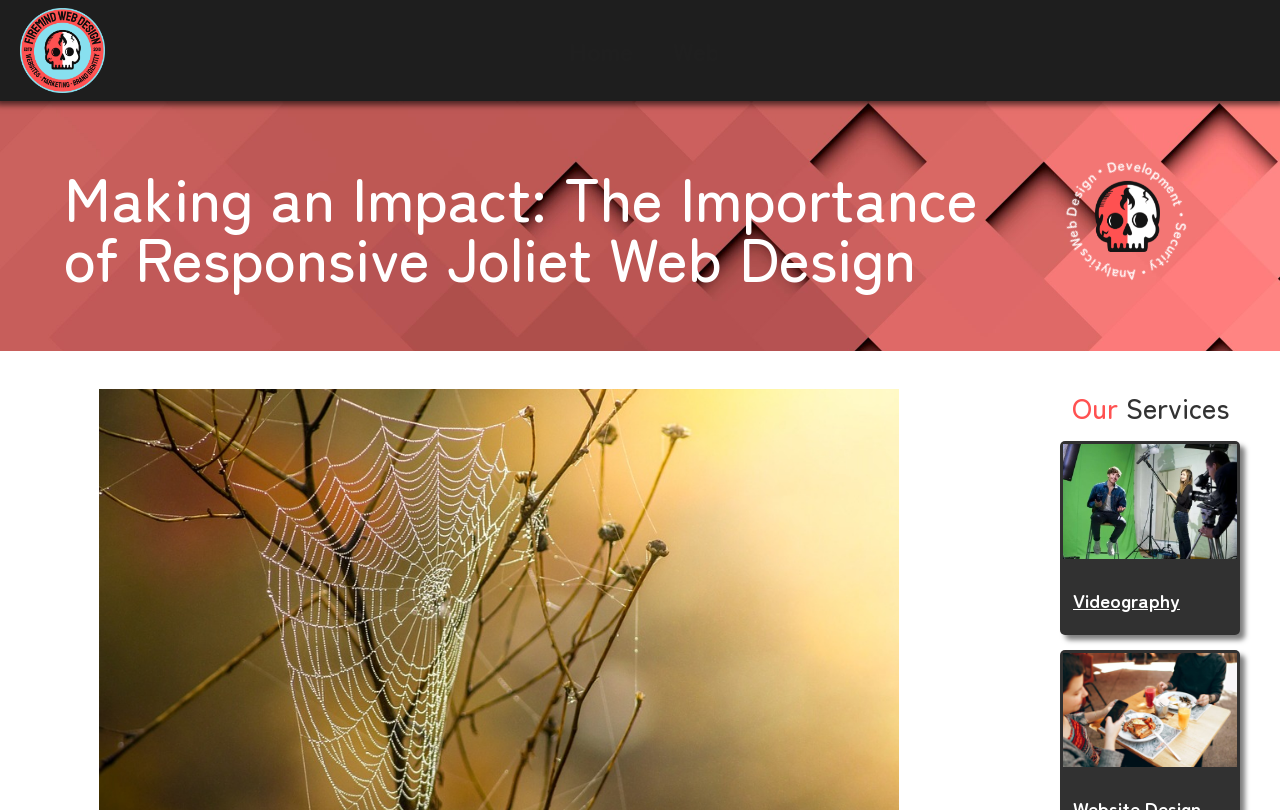Please identify the primary heading of the webpage and give its text content.

Making an Impact: The Importance of Responsive Joliet Web Design